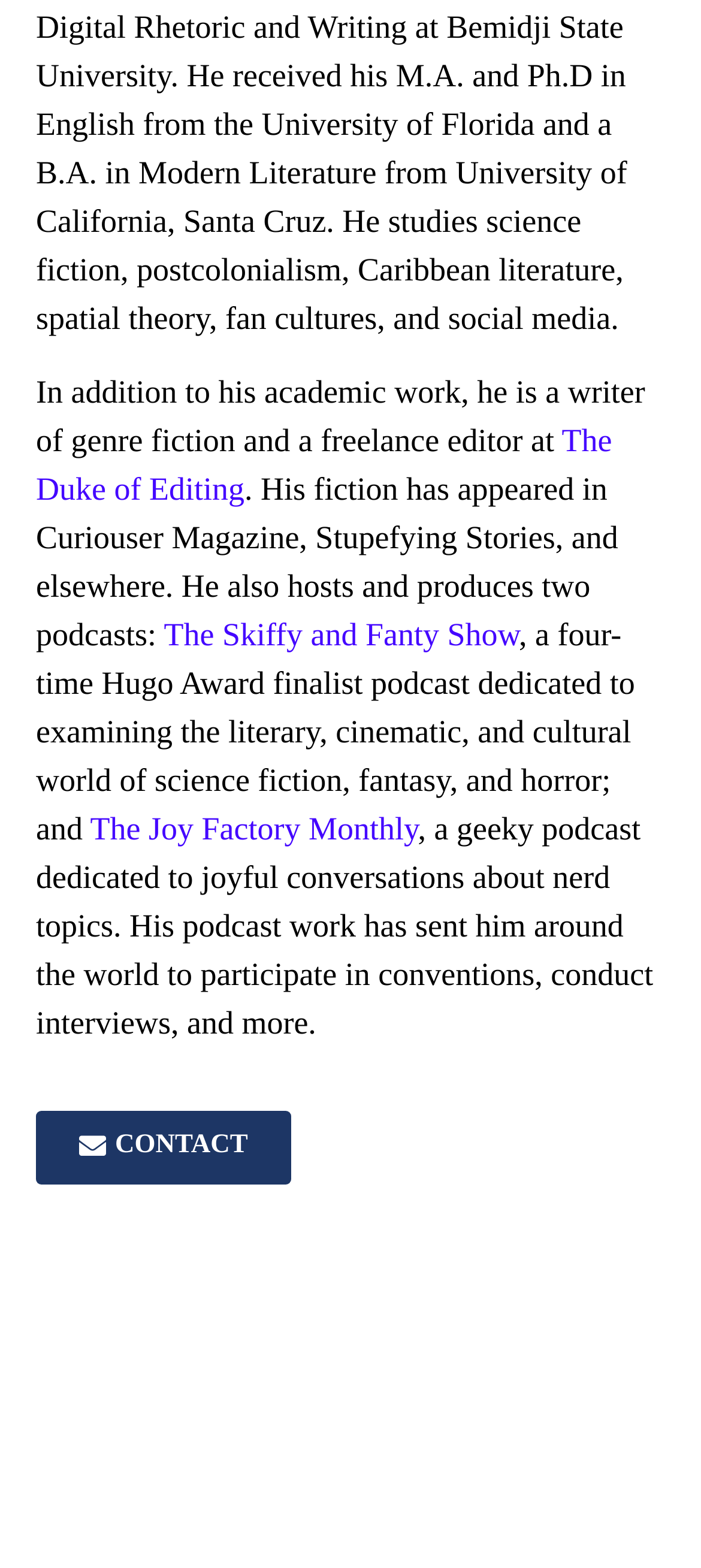What is the name of the award that 'The Skiffy and Fanty Show' has been a finalist for? From the image, respond with a single word or brief phrase.

Hugo Award